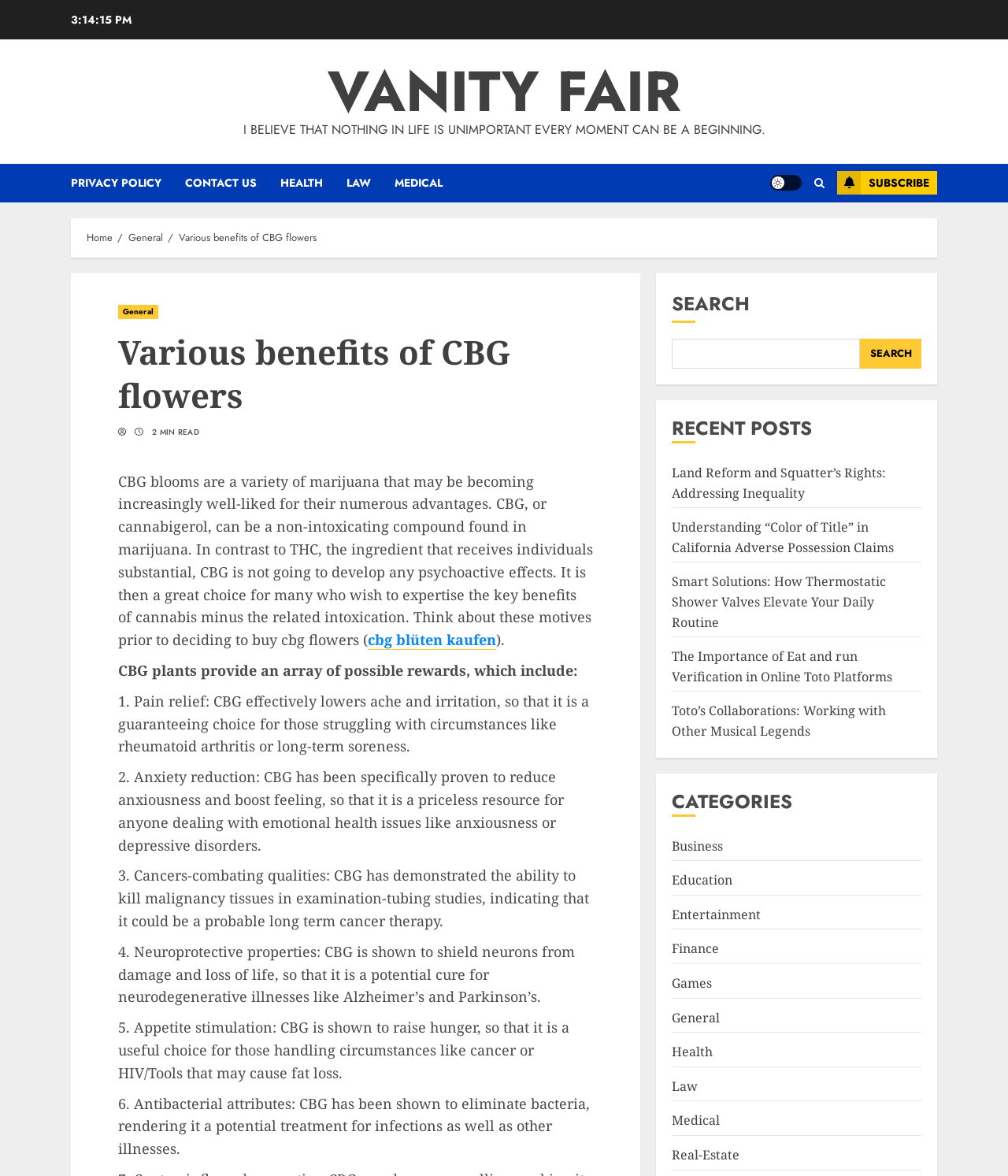Show the bounding box coordinates of the element that should be clicked to complete the task: "Subscribe to the newsletter".

[0.83, 0.145, 0.93, 0.166]